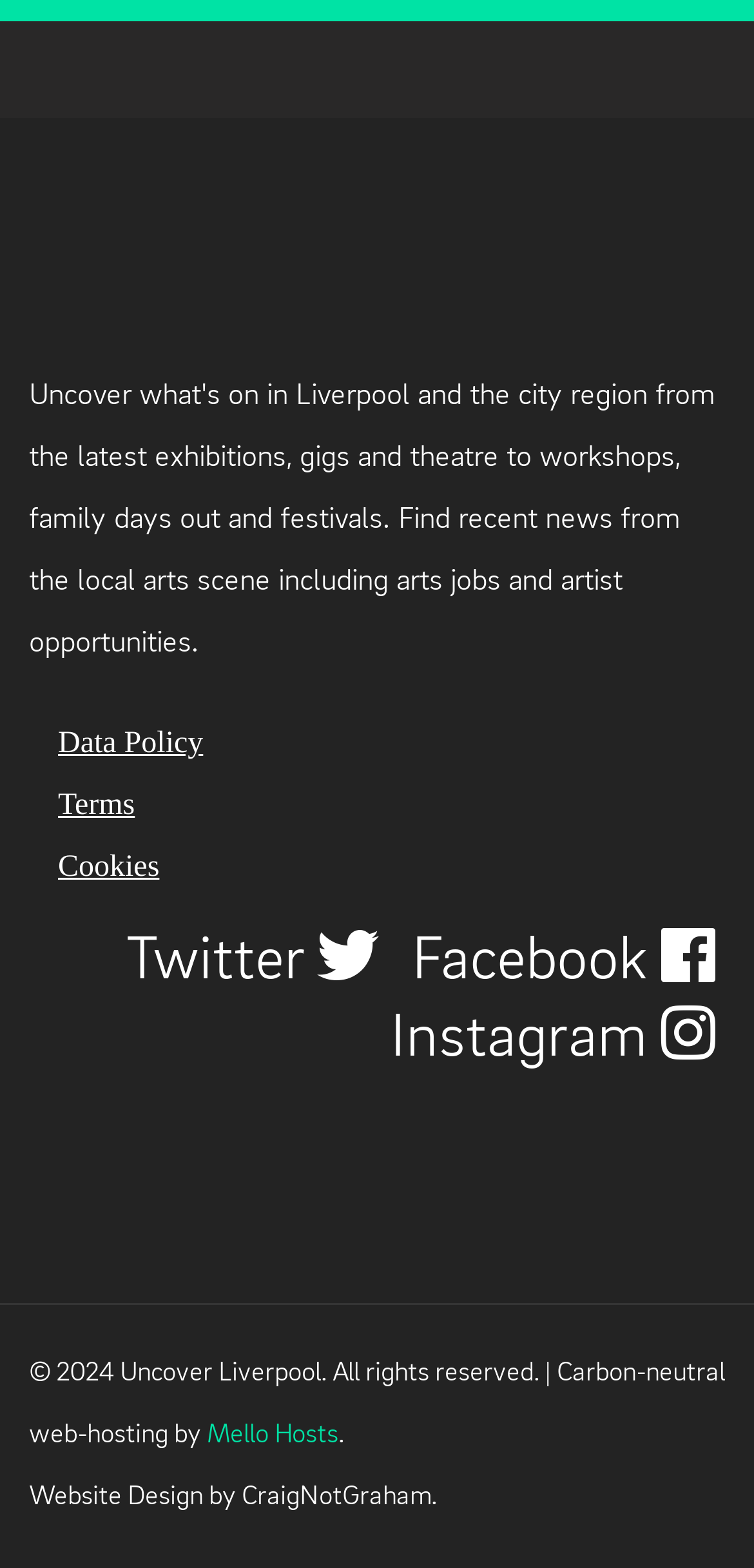Determine the bounding box coordinates for the clickable element to execute this instruction: "Check Terms". Provide the coordinates as four float numbers between 0 and 1, i.e., [left, top, right, bottom].

[0.077, 0.503, 0.179, 0.524]